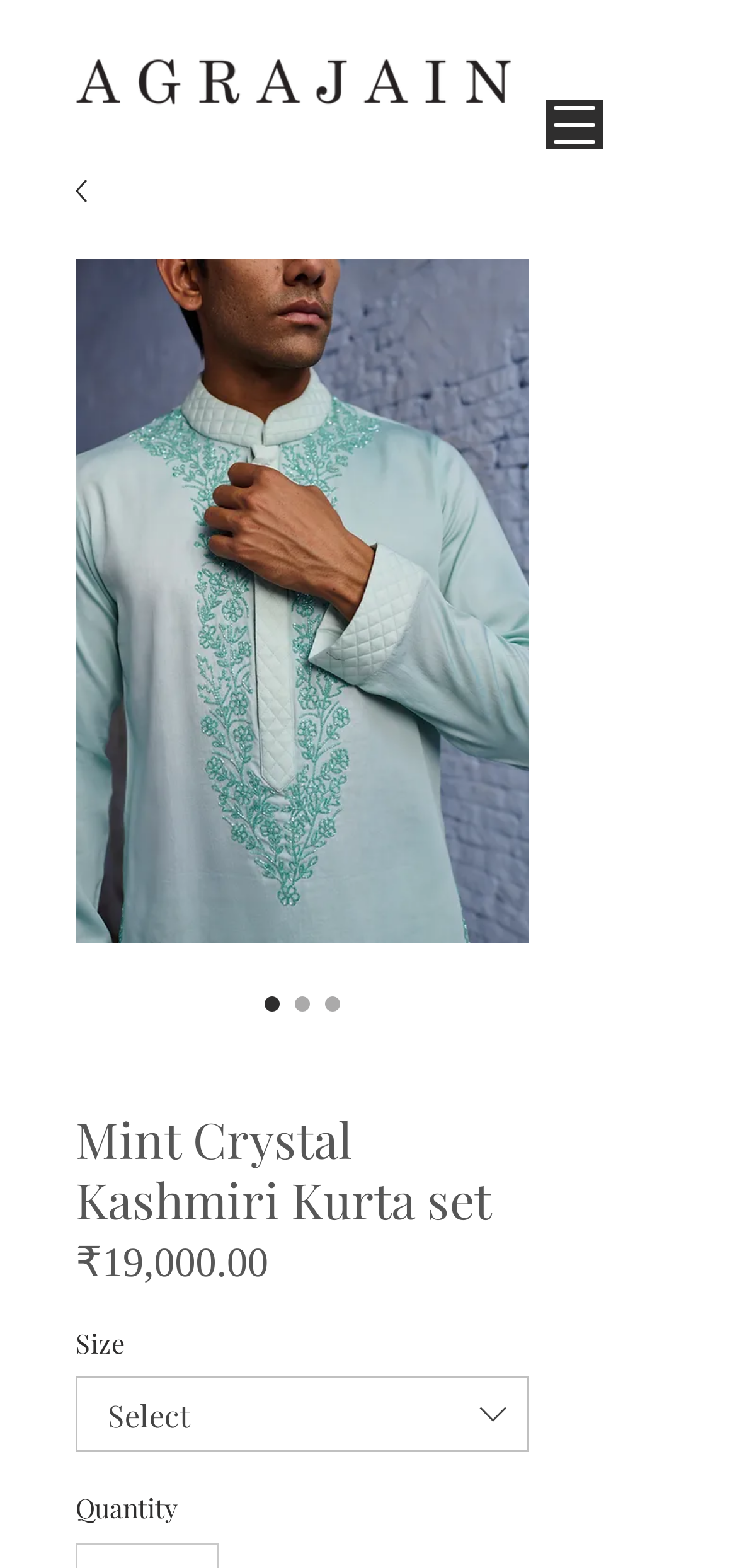Give a one-word or one-phrase response to the question: 
What is the price of the Mint Crystal Kashmiri Kurta set?

₹19,000.00